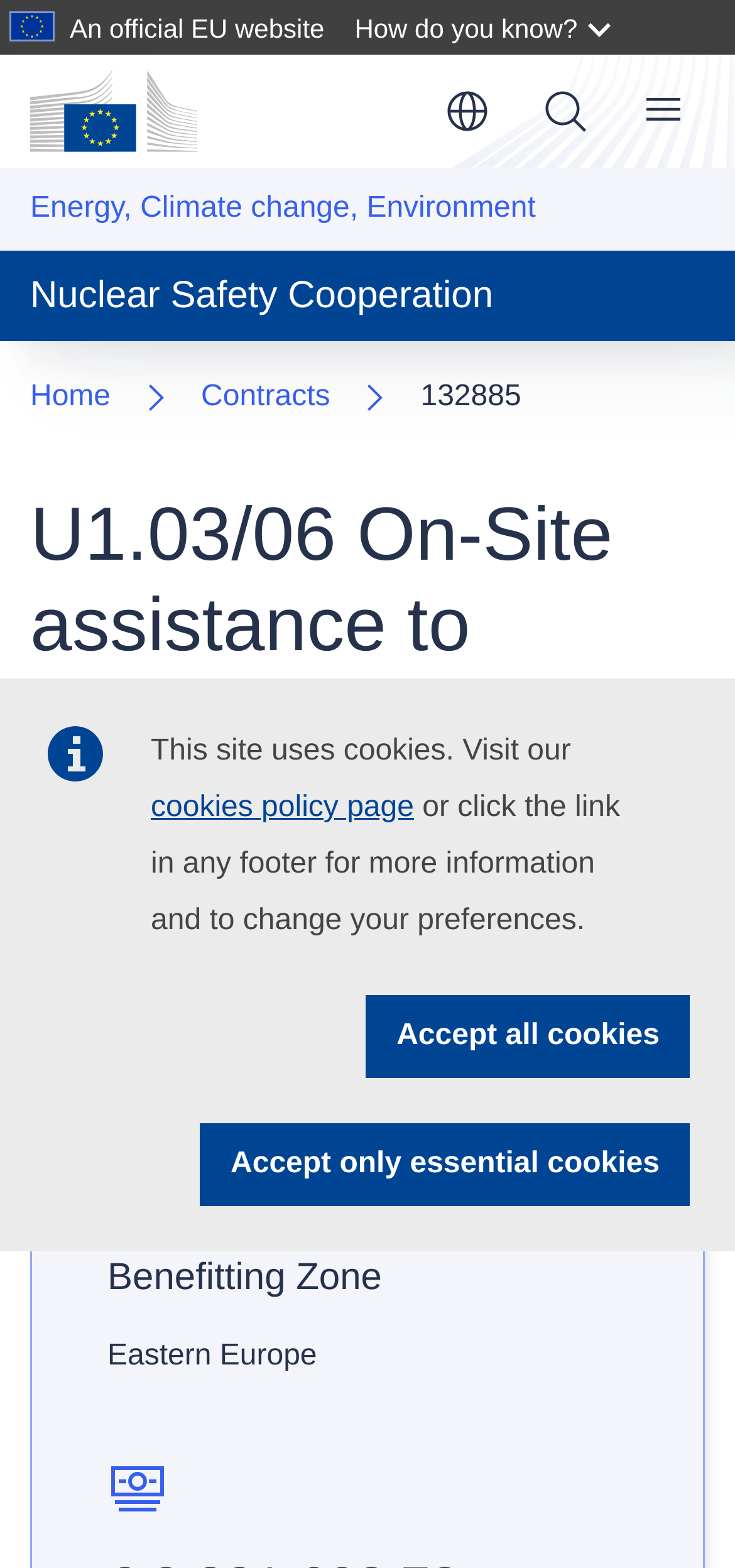Please answer the following question using a single word or phrase: 
In which region is the project located?

Eastern Europe